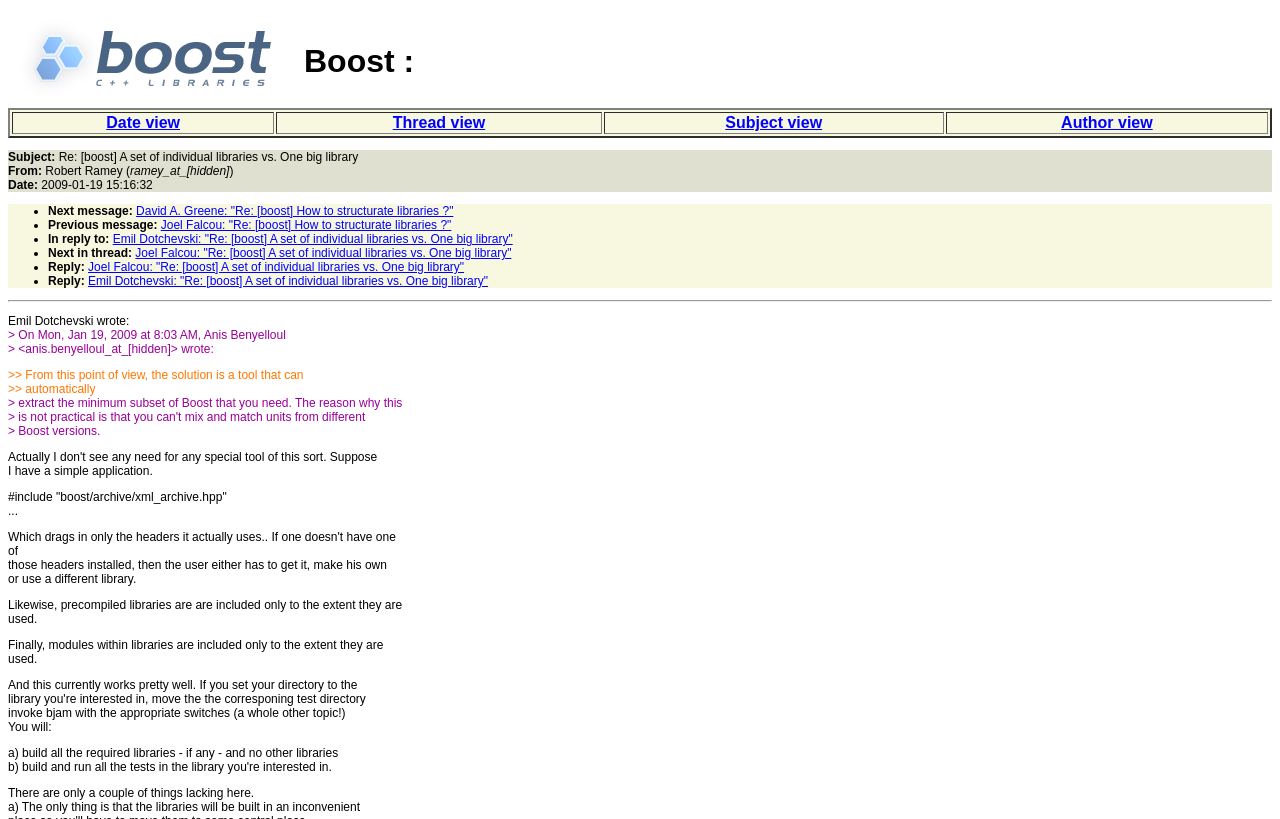Identify the bounding box coordinates of the element that should be clicked to fulfill this task: "Click the 'Date view' link". The coordinates should be provided as four float numbers between 0 and 1, i.e., [left, top, right, bottom].

[0.009, 0.137, 0.214, 0.164]